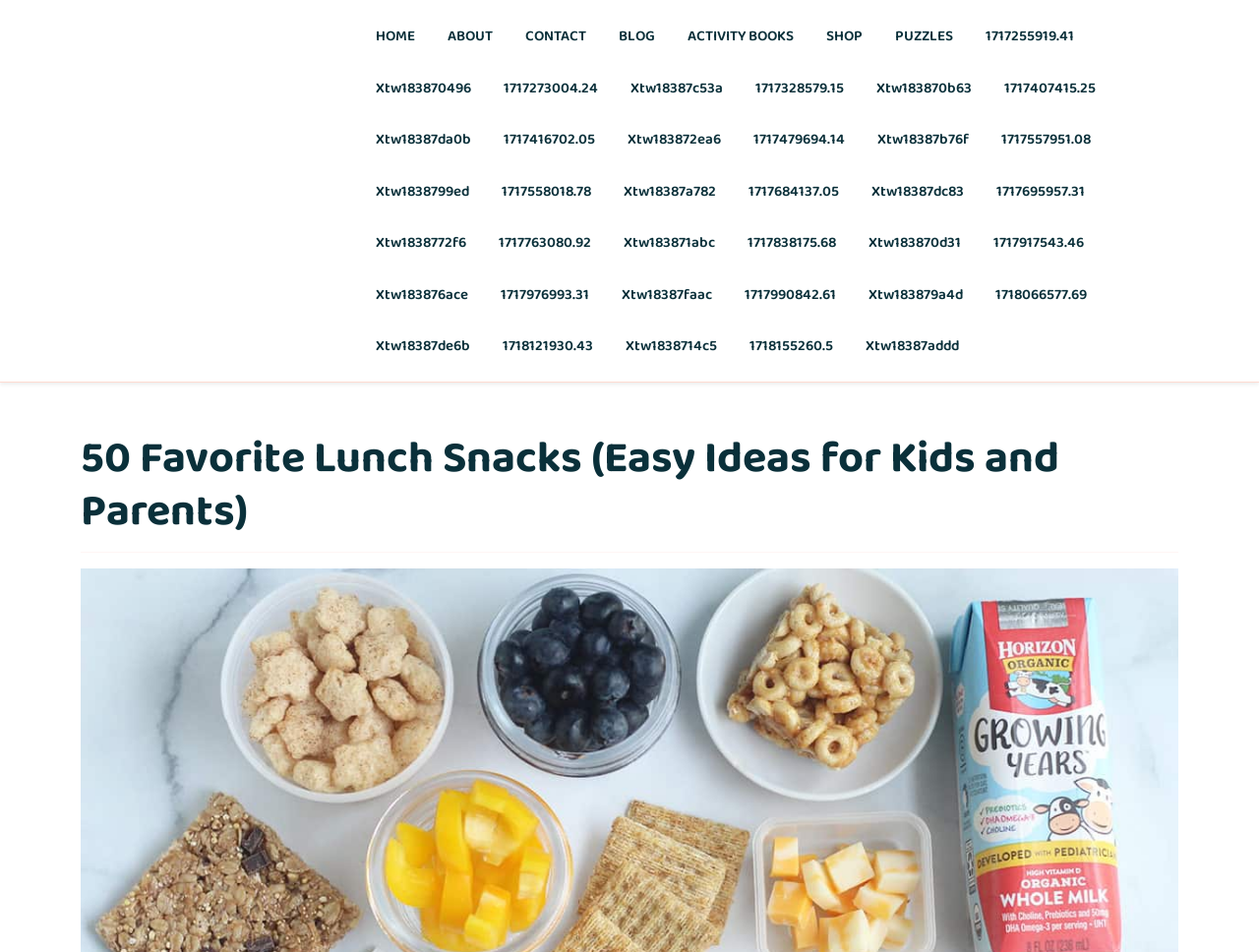Find and provide the bounding box coordinates for the UI element described here: "1717695957.31". The coordinates should be given as four float numbers between 0 and 1: [left, top, right, bottom].

[0.78, 0.173, 0.873, 0.227]